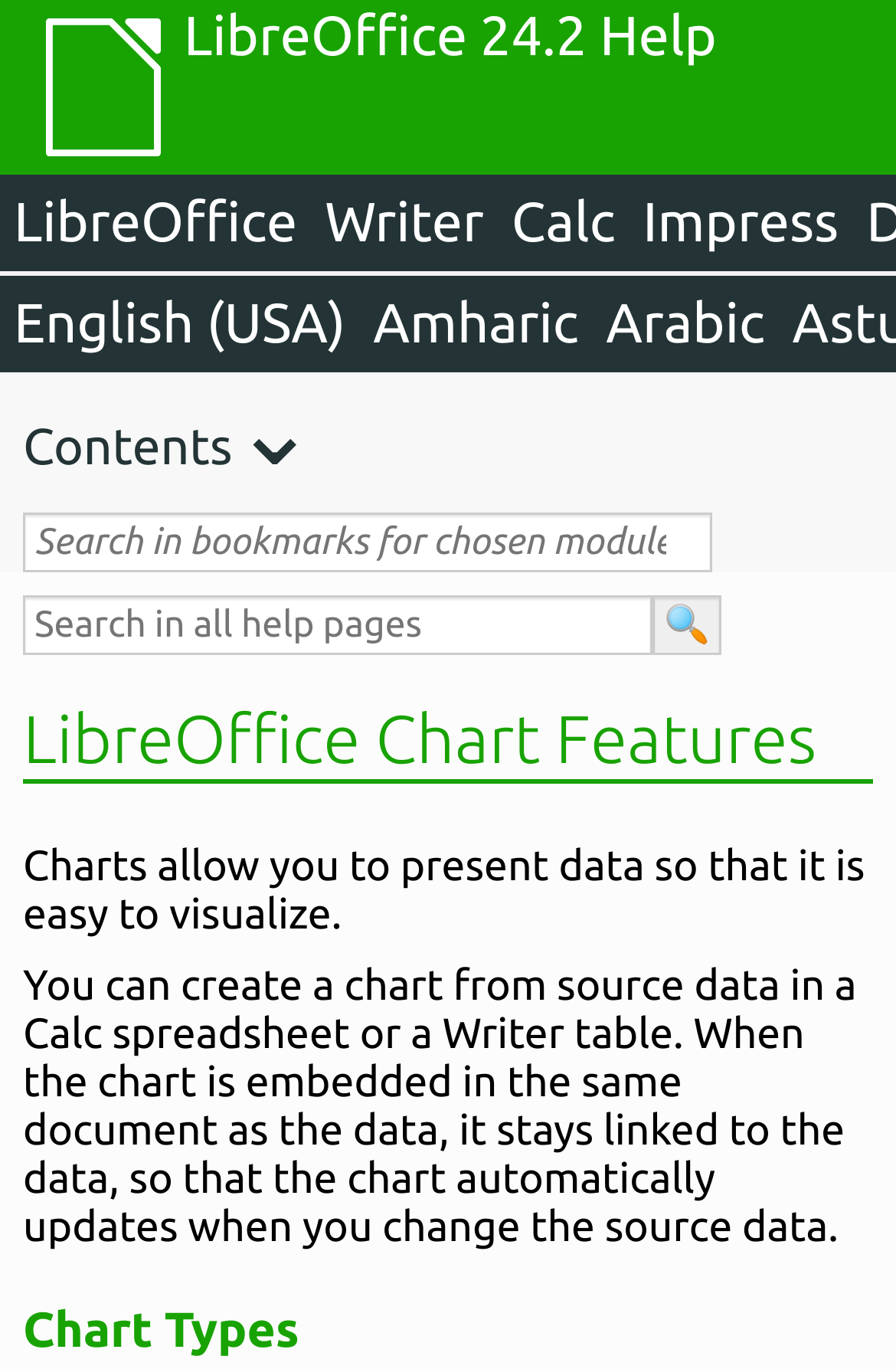Write an elaborate caption that captures the essence of the webpage.

The webpage is about LibreOffice Chart Features. At the top left, there are four links: "LibreOffice", "Writer", "Calc", and "Impress", which are likely navigation links to other LibreOffice modules. Below these links, there are three language selection links: "English (USA)", "Amharic", and "Arabic". 

To the right of the language selection links, there is a complementary section that spans the entire width of the page. Below this section, there are two search boxes: one for searching bookmarks and another for searching all help pages. A search button with a magnifying glass icon is located to the right of the second search box.

The main content of the page starts with a heading "LibreOffice Chart Features" followed by a paragraph of text that explains the purpose of charts in LibreOffice. Below this paragraph, there is another paragraph that provides more details about creating charts from source data in Calc spreadsheets or Writer tables.

Finally, at the bottom of the page, there is a heading "Chart Types", which likely introduces a section about the different types of charts available in LibreOffice.